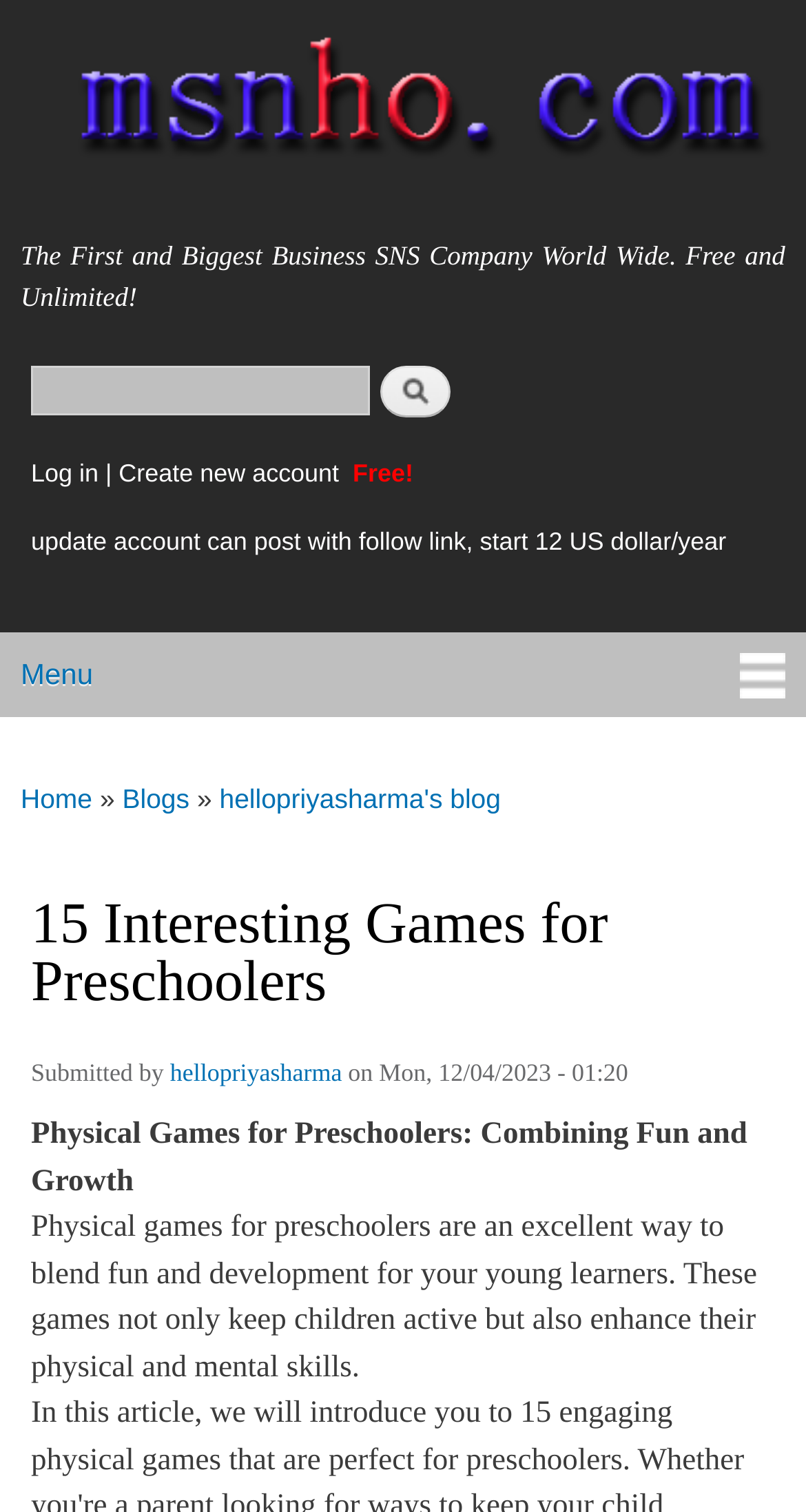Locate the heading on the webpage and return its text.

15 Interesting Games for Preschoolers